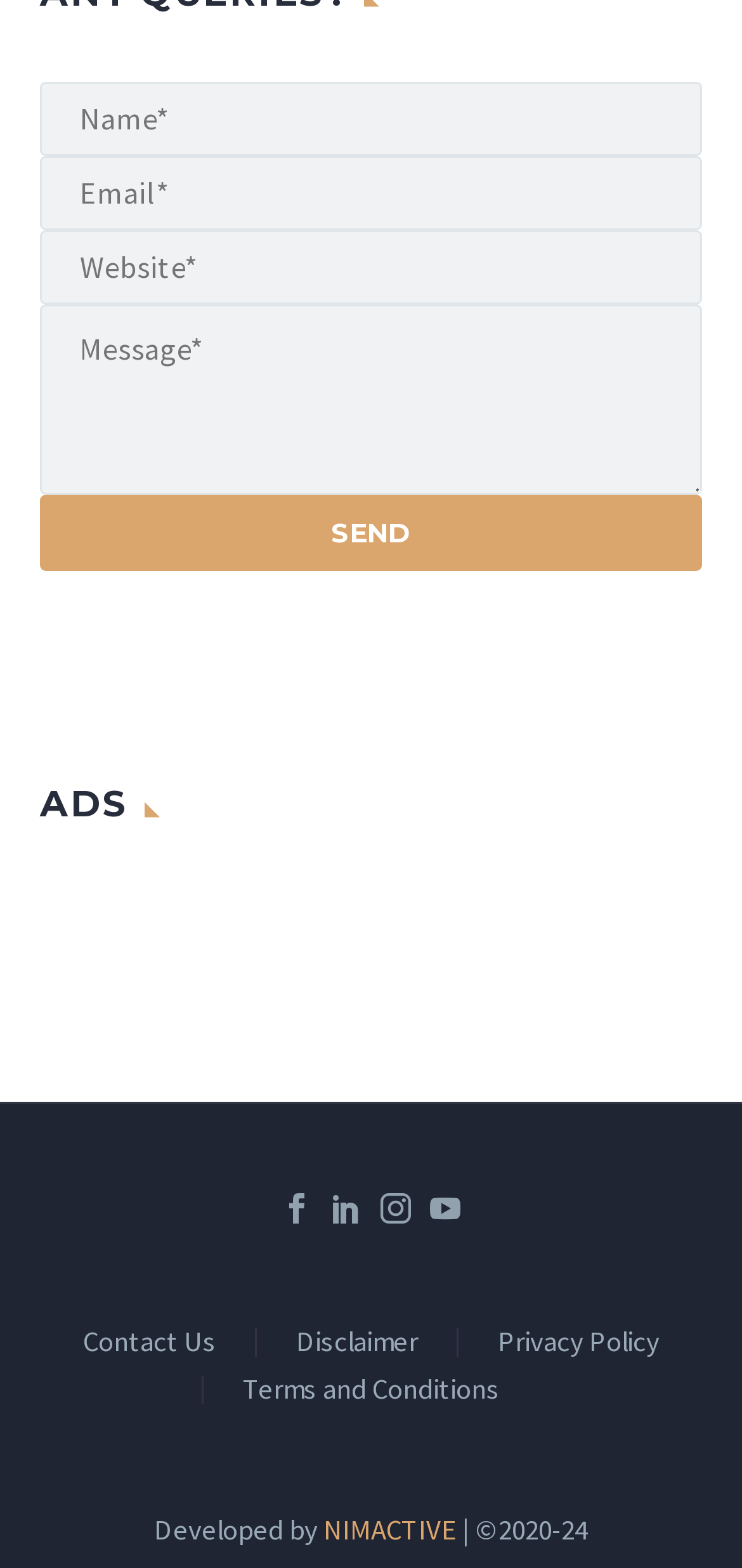Determine the bounding box coordinates in the format (top-left x, top-left y, bottom-right x, bottom-right y). Ensure all values are floating point numbers between 0 and 1. Identify the bounding box of the UI element described by: Terms and Conditions

[0.327, 0.878, 0.673, 0.896]